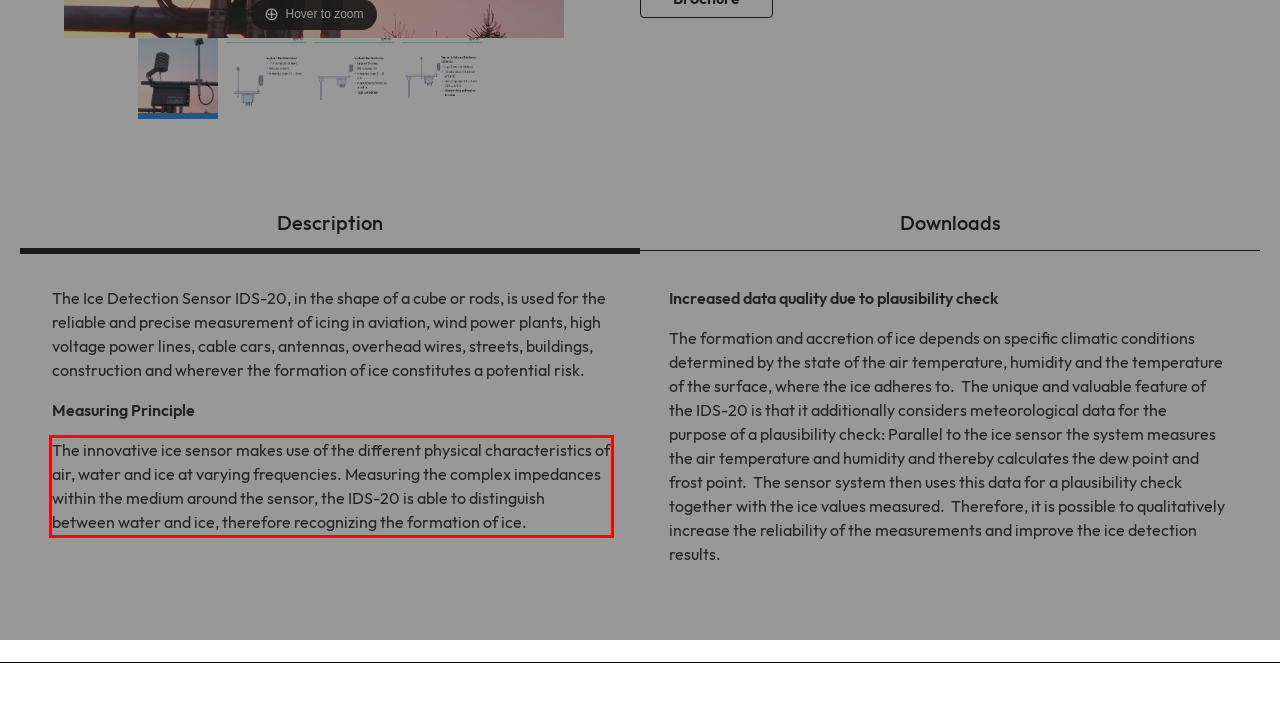Analyze the screenshot of the webpage and extract the text from the UI element that is inside the red bounding box.

The innovative ice sensor makes use of the different physical characteristics of air, water and ice at varying frequencies. Measuring the complex impedances within the medium around the sensor, the IDS-20 is able to distinguish between water and ice, therefore recognizing the formation of ice.